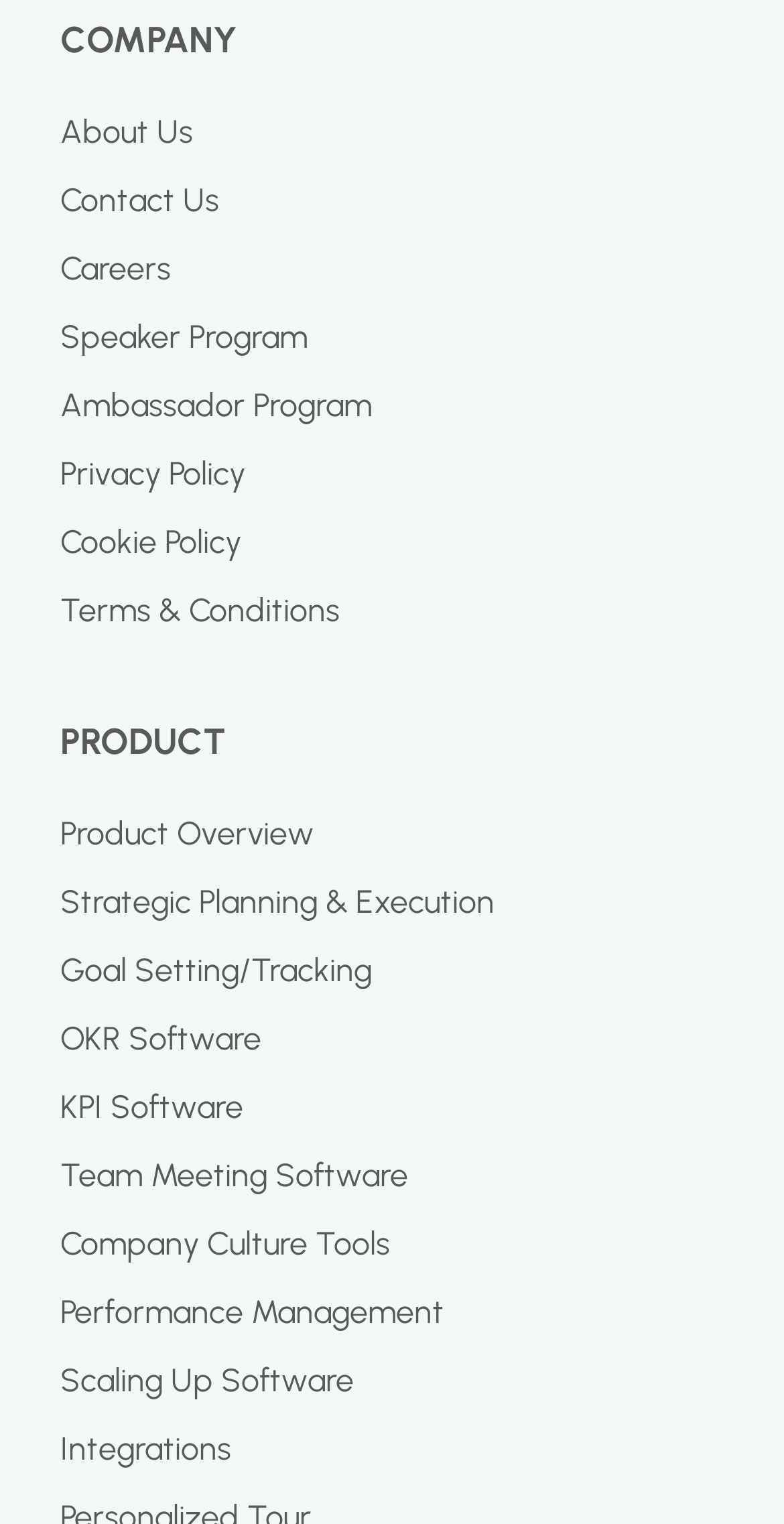Identify the bounding box coordinates of the area you need to click to perform the following instruction: "learn about the company".

[0.077, 0.074, 0.246, 0.099]